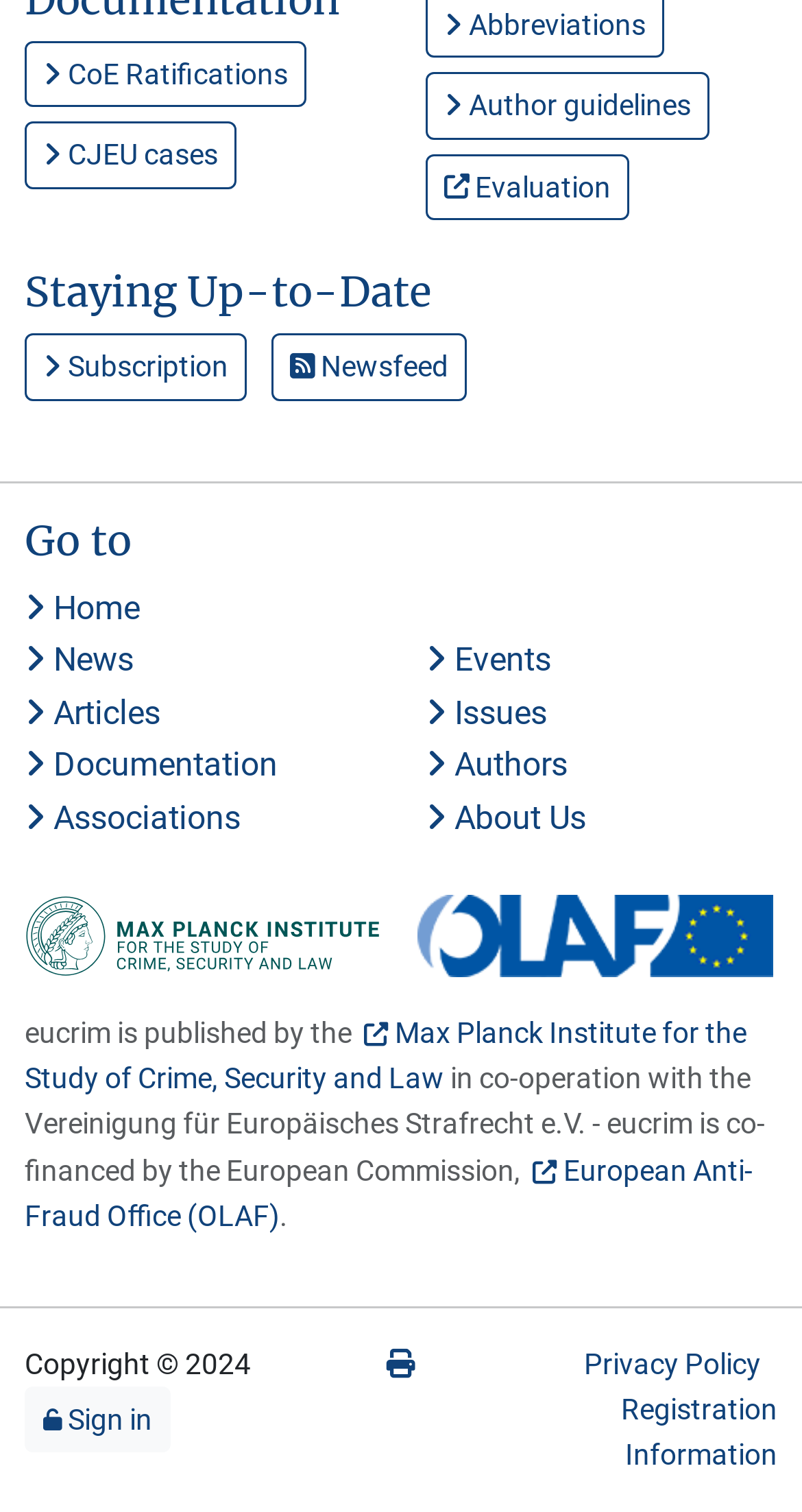Based on the image, please respond to the question with as much detail as possible:
What is the year of the copyright?

I found the static text 'Copyright © 2024' at the bottom of the page.